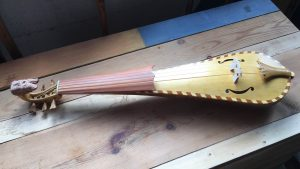Provide a thorough description of the contents of the image.

The image showcases a beautifully crafted traditional instrument, resembling a lute or rebec, resting on a wooden surface. The instrument features a unique shape with an elegant, elongated body that showcases a warm, yellow tone adorned with decorative striping along the edges. A whimsical face is painted on the instrument, adding a playful touch to its craftsmanship. The neck extends with graceful strings that are likely tuned for harmonic resonance, indicating that this instrument is both aesthetically pleasing and functional. The background highlights the warm tones of the wooden surface, enhancing the overall rustic charm of the scene. This image is part of a discussion on instrument finishing techniques, emphasizing the artistic process involved in creating musical instruments.